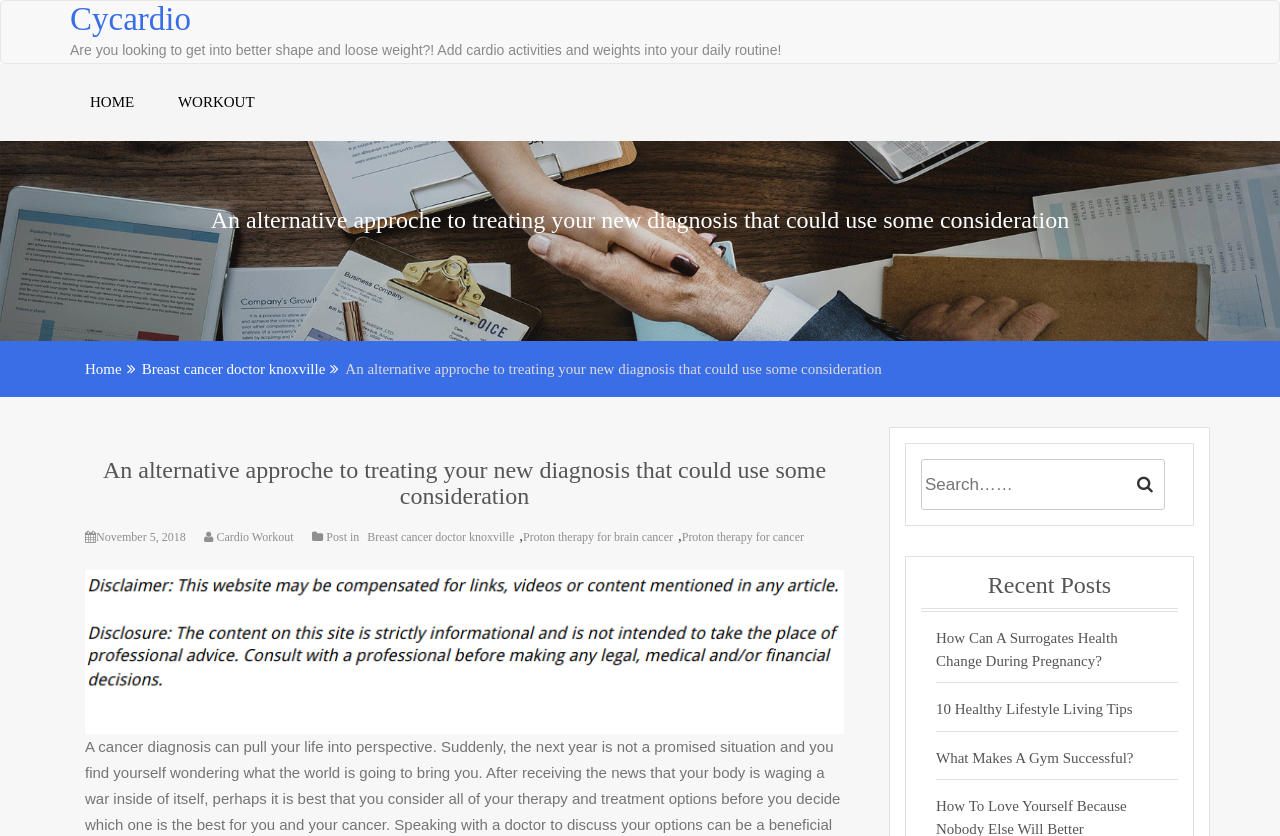Detail the various sections and features of the webpage.

The webpage appears to be a blog or article page focused on health and wellness, specifically cancer diagnosis and treatment. At the top, there is a heading "Cycardio" which is also a link. Below it, there is a static text encouraging readers to get into better shape and lose weight by adding cardio activities and weights into their daily routine.

The main content of the page is an article titled "An alternative approach to treating your new diagnosis that could use some consideration". The article is divided into sections, with a navigation menu on the left side, also known as breadcrumbs, which shows the path "Home" > "Breast cancer doctor Knoxville" > "An alternative approach to treating your new diagnosis that could use some consideration".

The article itself has a heading with the same title, followed by a section with links to related posts, including "Cardio Workout", "Breast cancer doctor Knoxville", "Proton therapy for brain cancer", and "Proton therapy for cancer". There is also an image below this section.

On the right side of the page, there is a search box with a button. Below the search box, there is a section titled "Recent Posts" which lists three links to recent articles, including "How Can A Surrogates Health Change During Pregnancy?", "10 Healthy Lifestyle Living Tips", and "What Makes A Gym Successful?".

At the top right of the page, there are links to other sections of the website, including "HOME" and "WORKOUT".